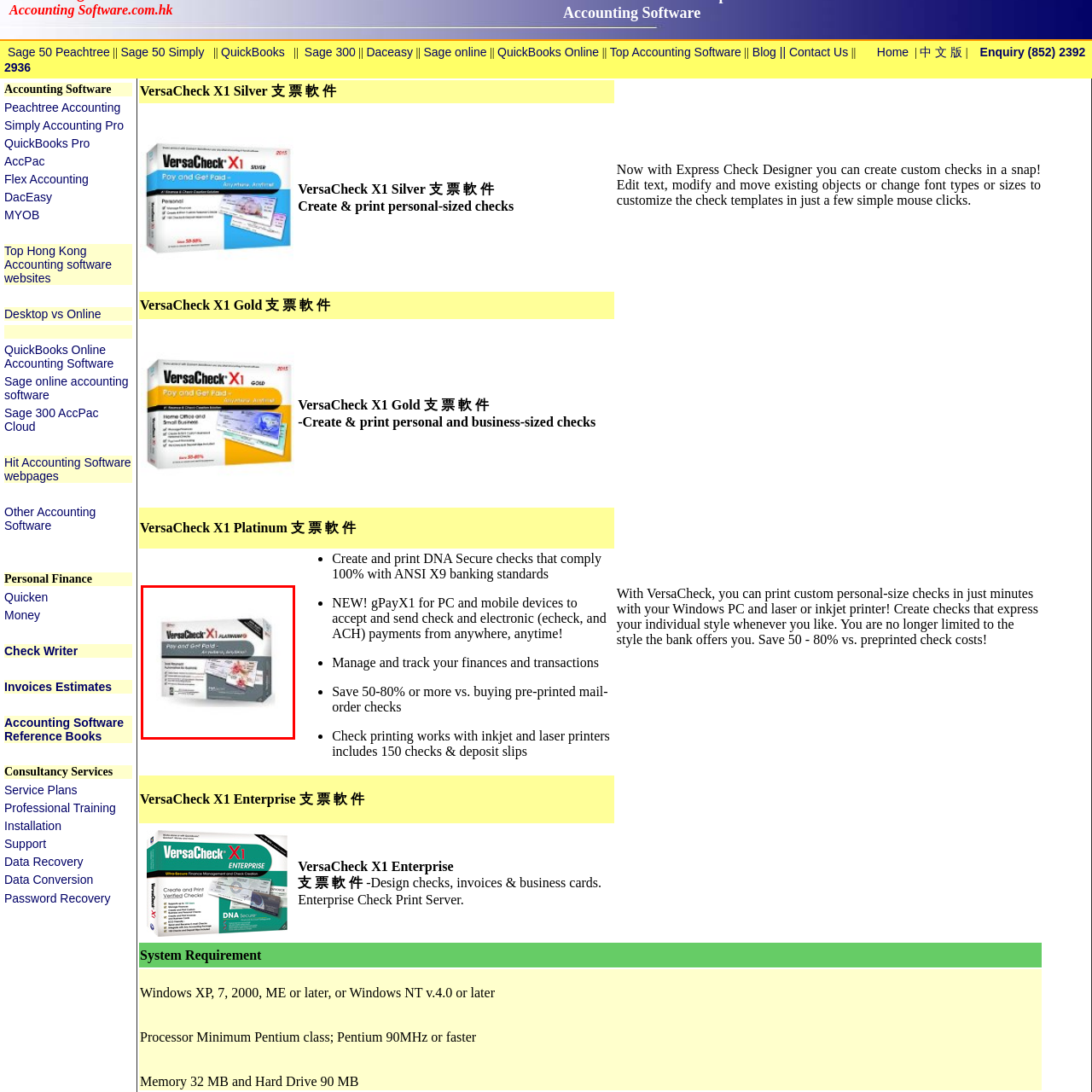Observe the section highlighted in yellow, What is the tagline of the product? 
Please respond using a single word or phrase.

Pay and Get Paid - An anytime, anywhere solution!